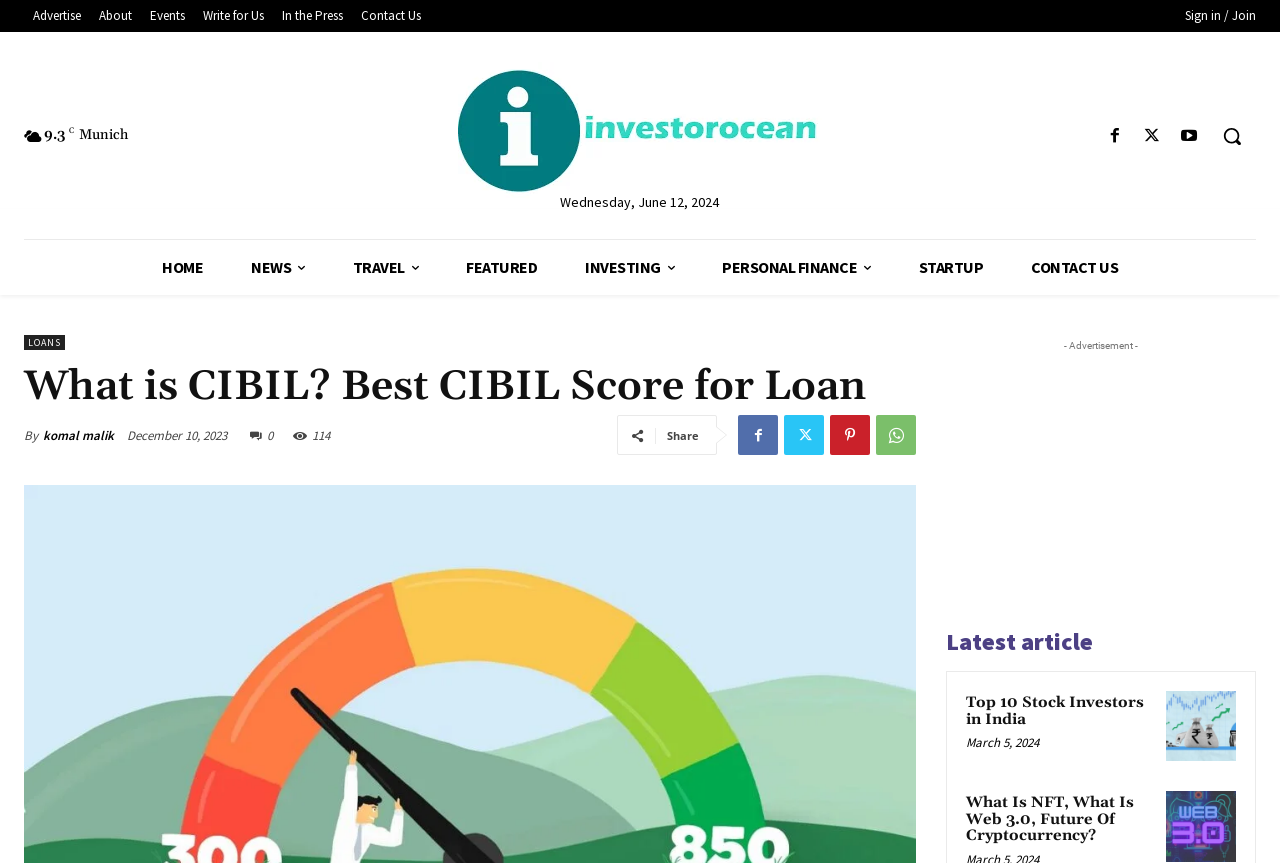Specify the bounding box coordinates of the region I need to click to perform the following instruction: "Check the latest article". The coordinates must be four float numbers in the range of 0 to 1, i.e., [left, top, right, bottom].

[0.739, 0.726, 0.981, 0.765]